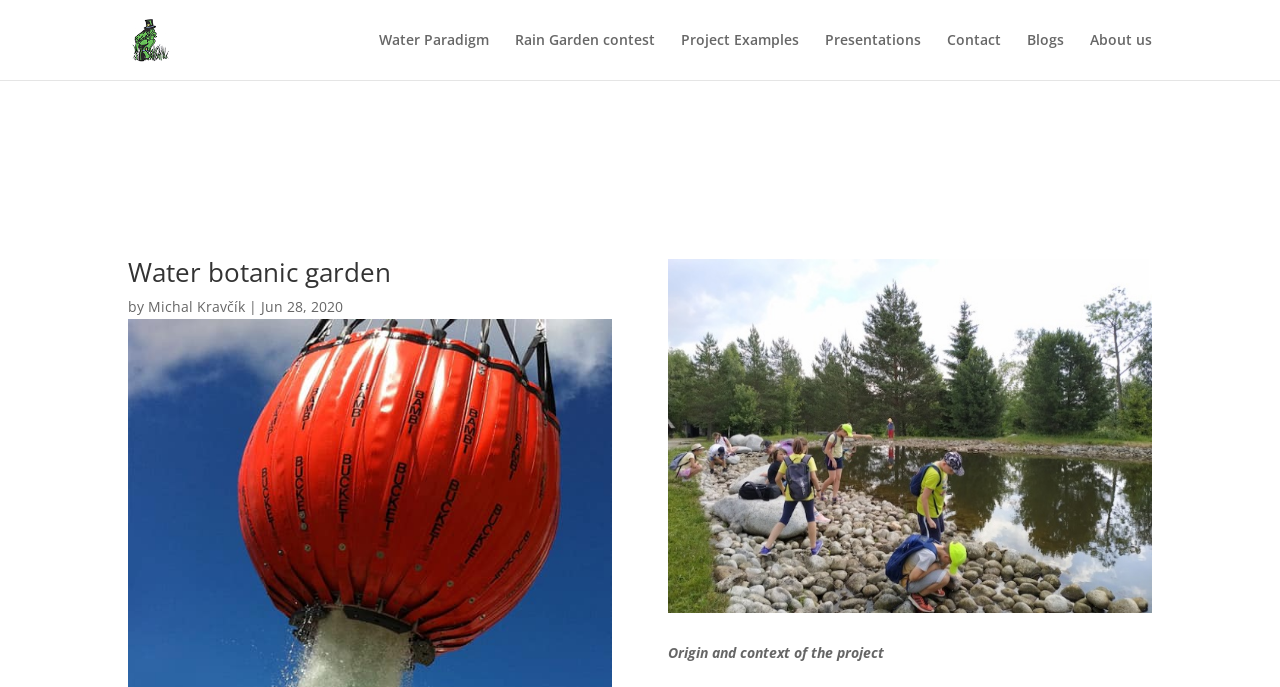Identify the bounding box for the UI element specified in this description: "Blogs". The coordinates must be four float numbers between 0 and 1, formatted as [left, top, right, bottom].

[0.802, 0.048, 0.831, 0.116]